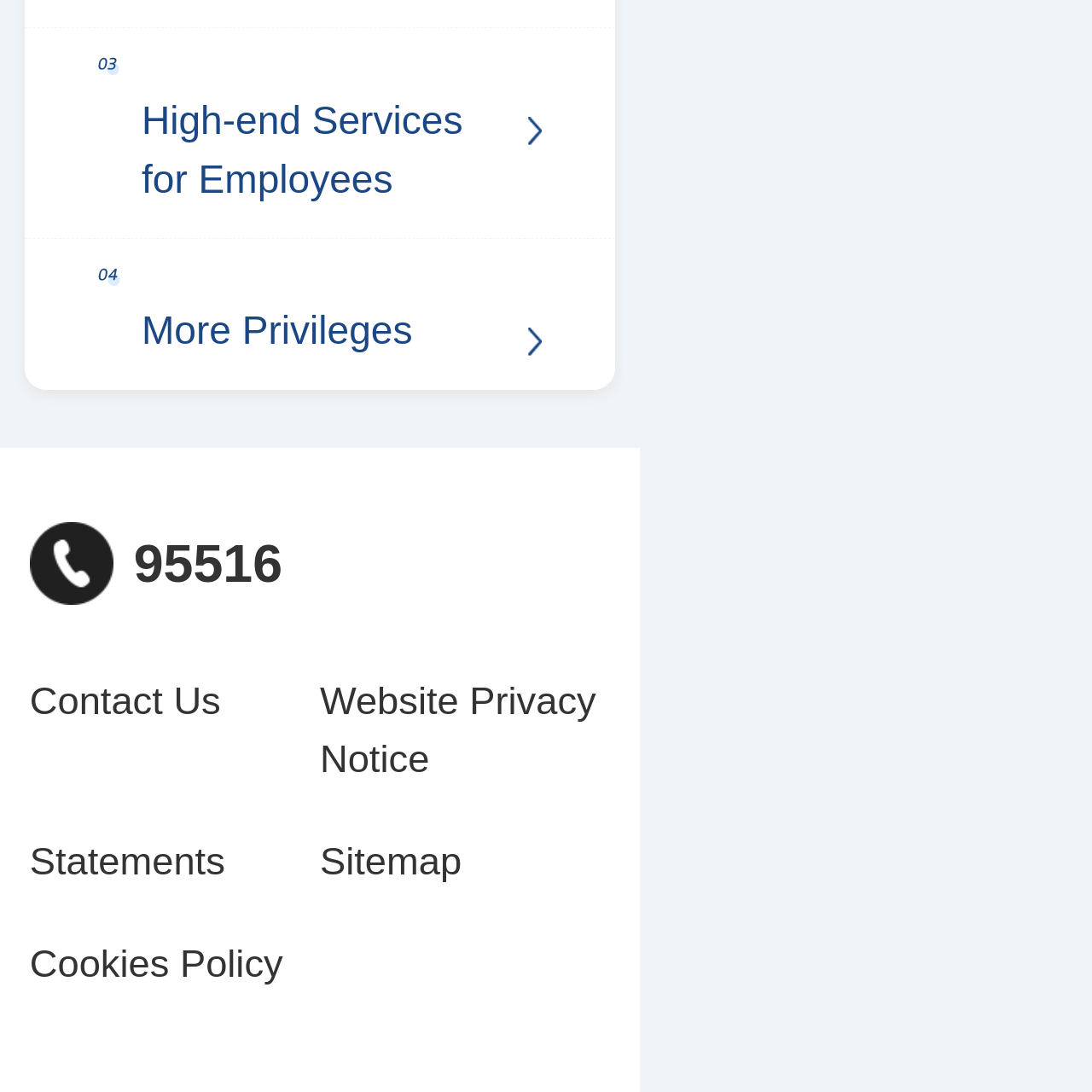How many description list details are there?
Look at the image and answer with only one word or phrase.

6